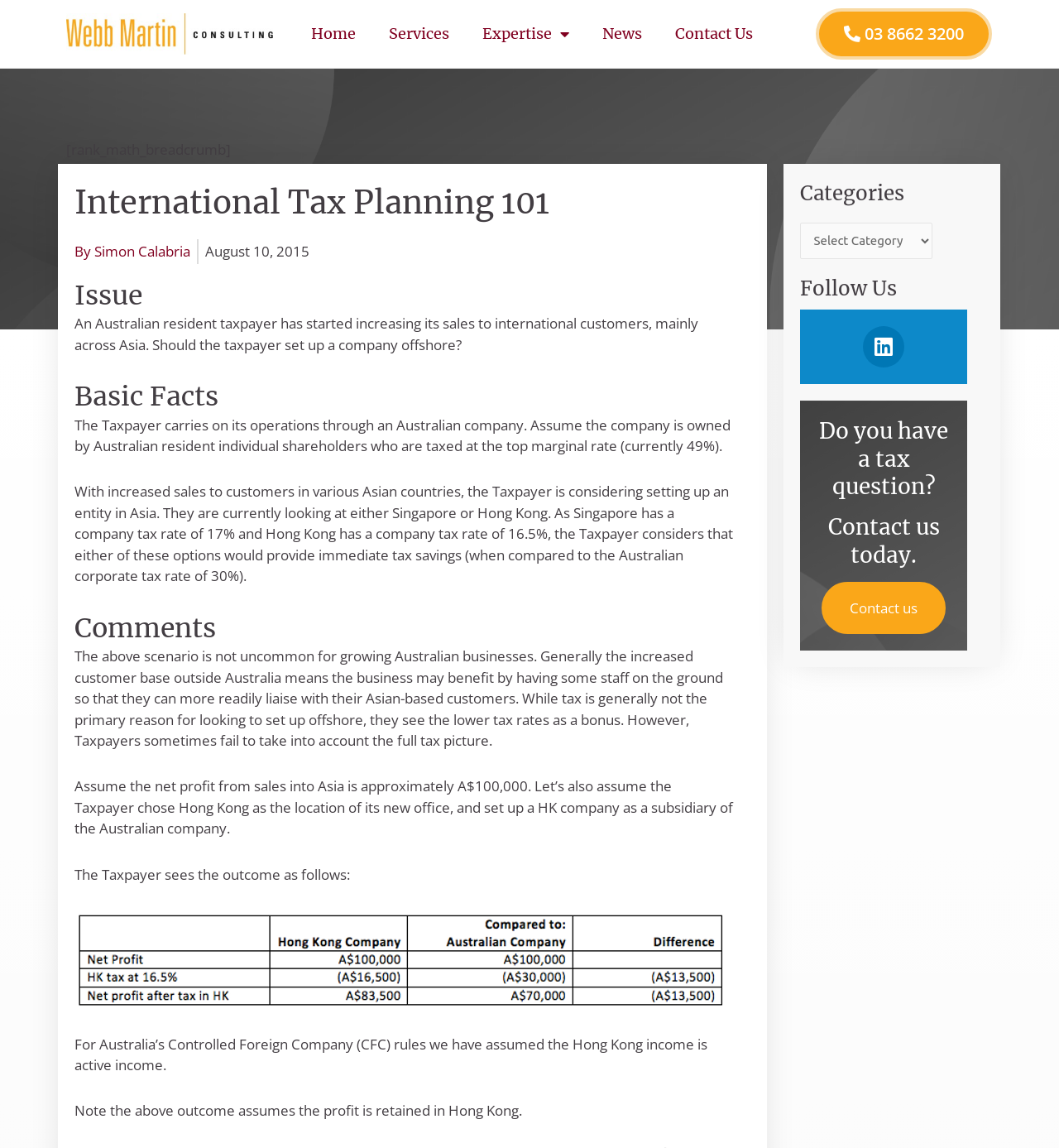Extract the main title from the webpage.

International Tax Planning 101